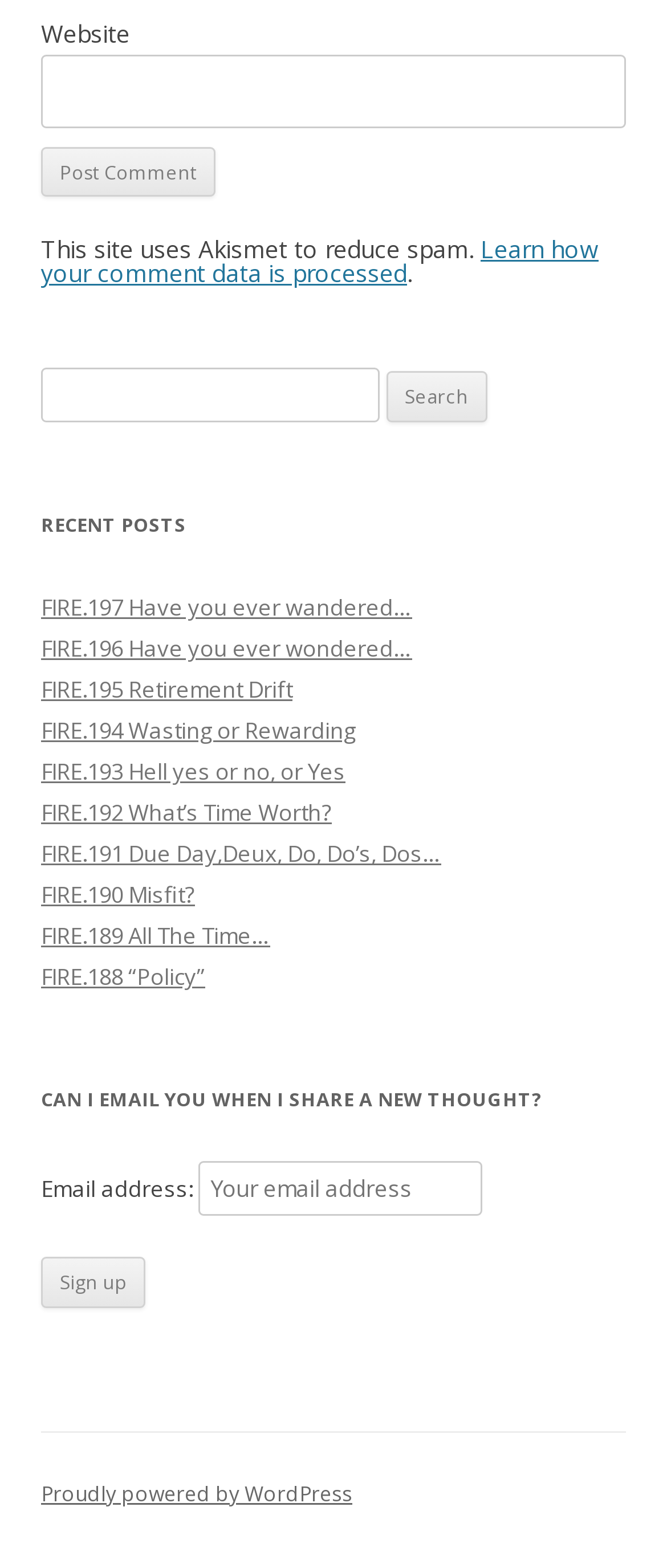How many recent posts are listed?
From the screenshot, supply a one-word or short-phrase answer.

9